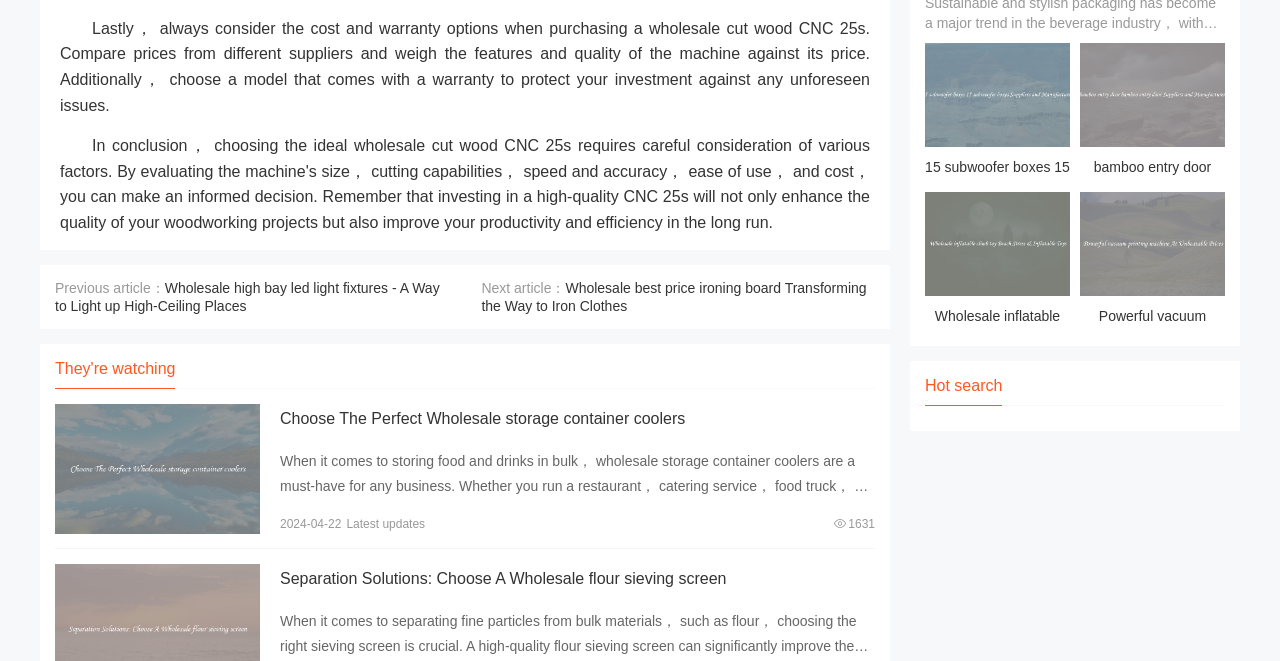Please locate the bounding box coordinates of the element that should be clicked to complete the given instruction: "Read previous article about wholesale high bay led light fixtures".

[0.043, 0.424, 0.343, 0.476]